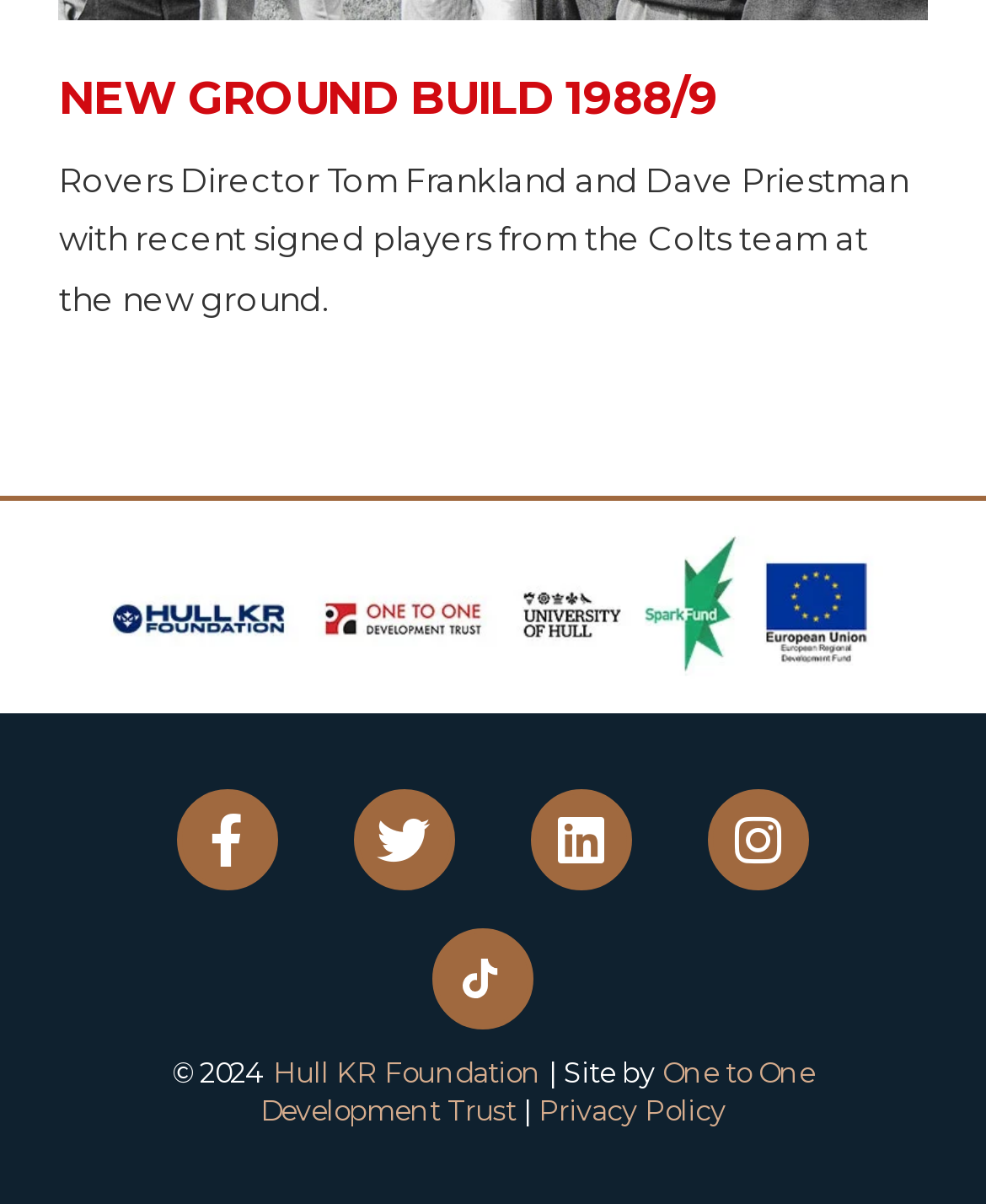Please identify the bounding box coordinates of the clickable area that will allow you to execute the instruction: "View the image of Hull KR Heritage partners".

[0.083, 0.438, 0.917, 0.571]